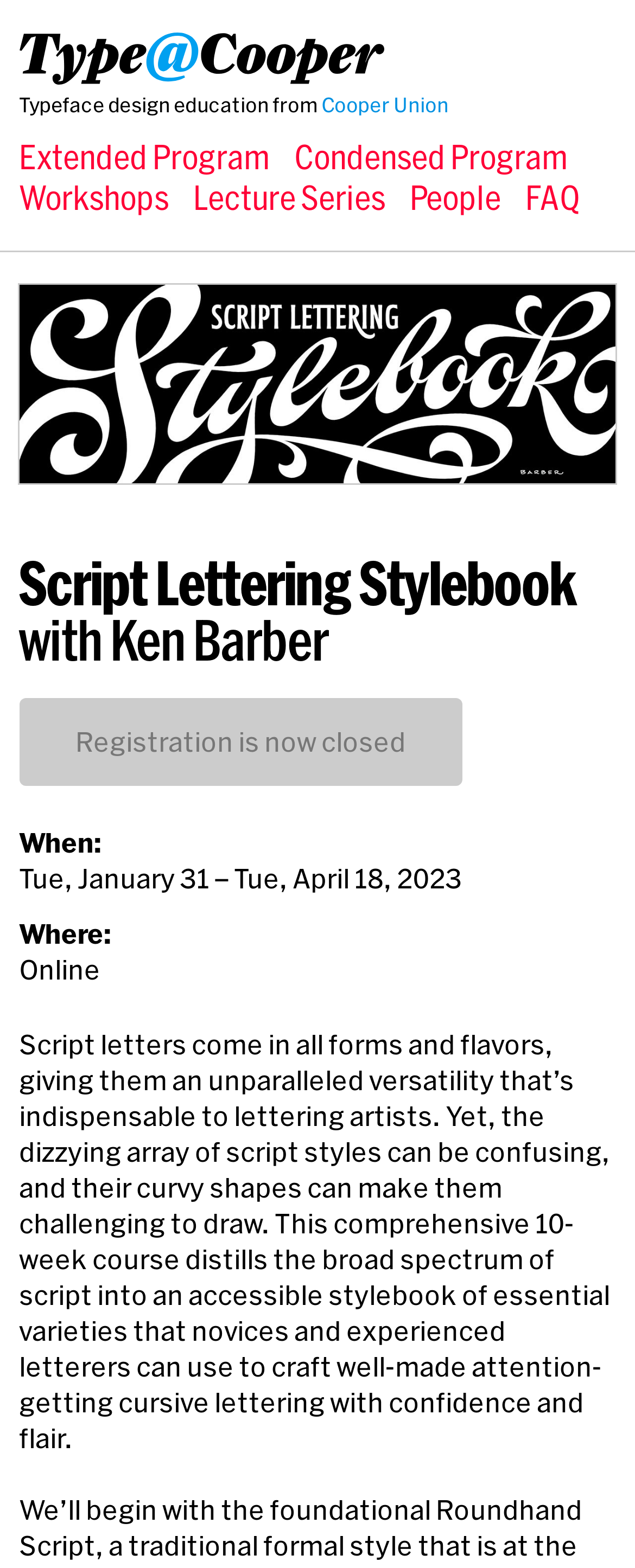Determine the bounding box coordinates for the area you should click to complete the following instruction: "View the Extended Program".

[0.03, 0.088, 0.425, 0.112]